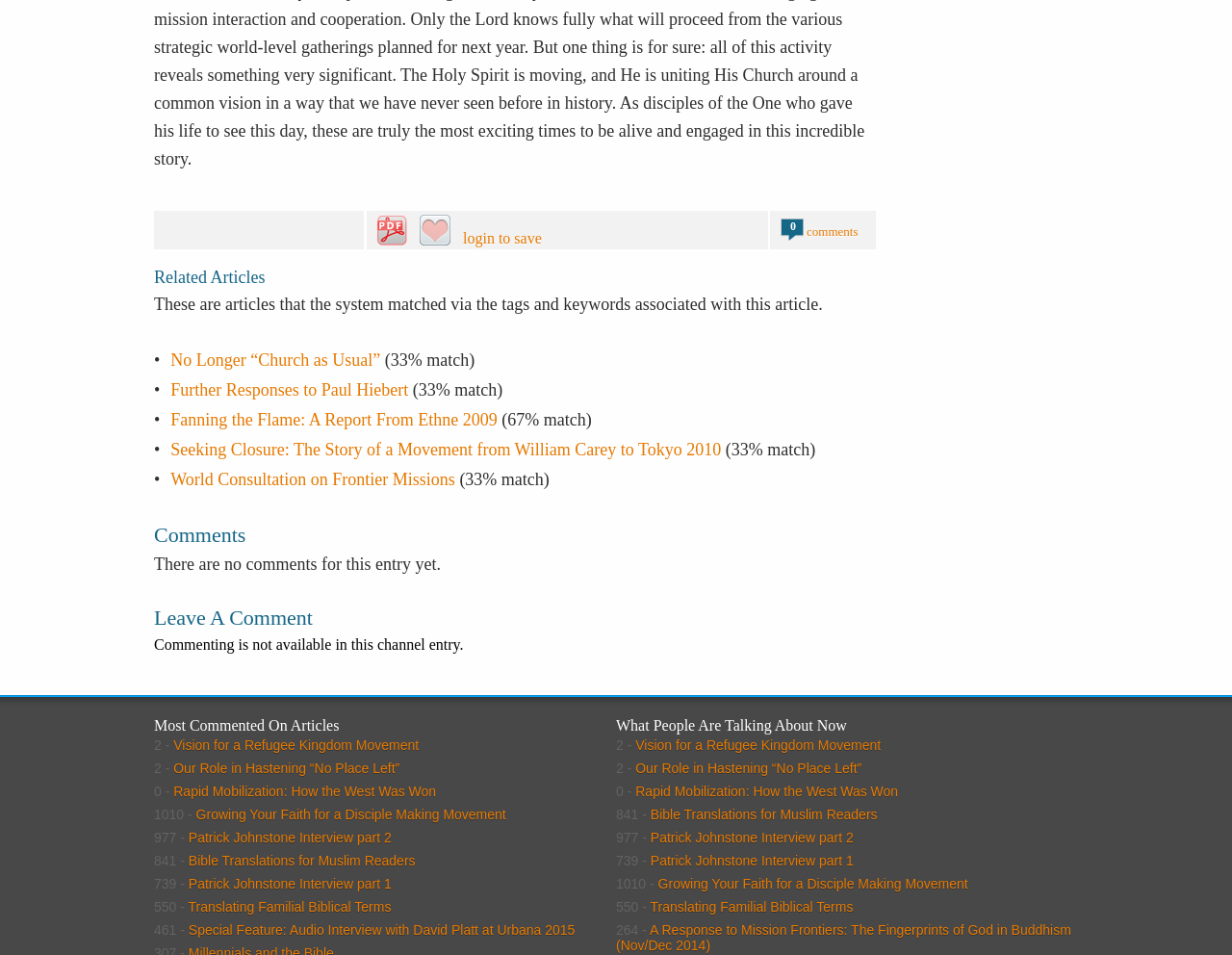What is the title of the first related article?
Give a one-word or short phrase answer based on the image.

No Longer “Church as Usual”